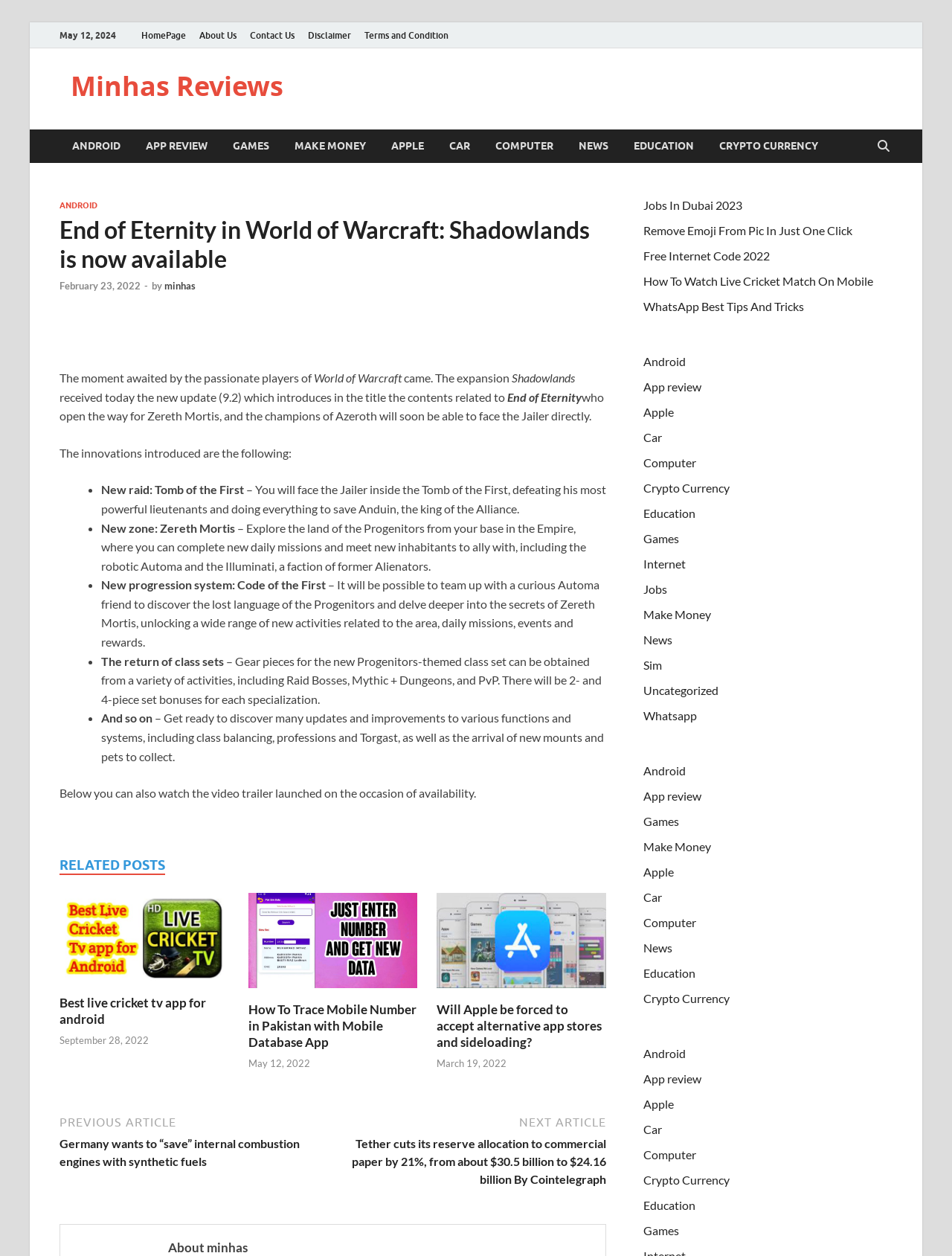Identify the main heading of the webpage and provide its text content.

End of Eternity in World of Warcraft: Shadowlands is now available